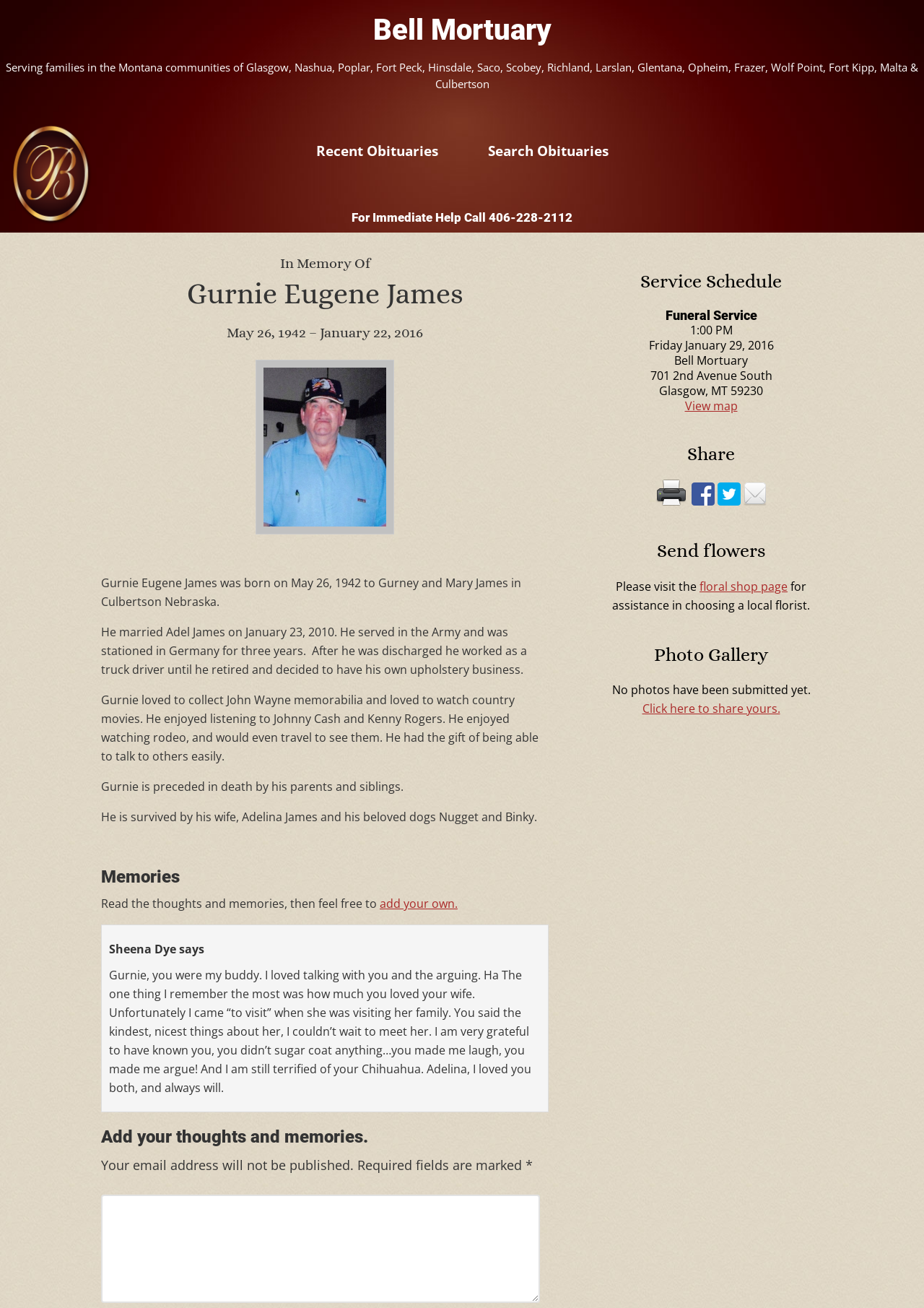Can you find the bounding box coordinates of the area I should click to execute the following instruction: "Contact the Adaptation Network"?

None